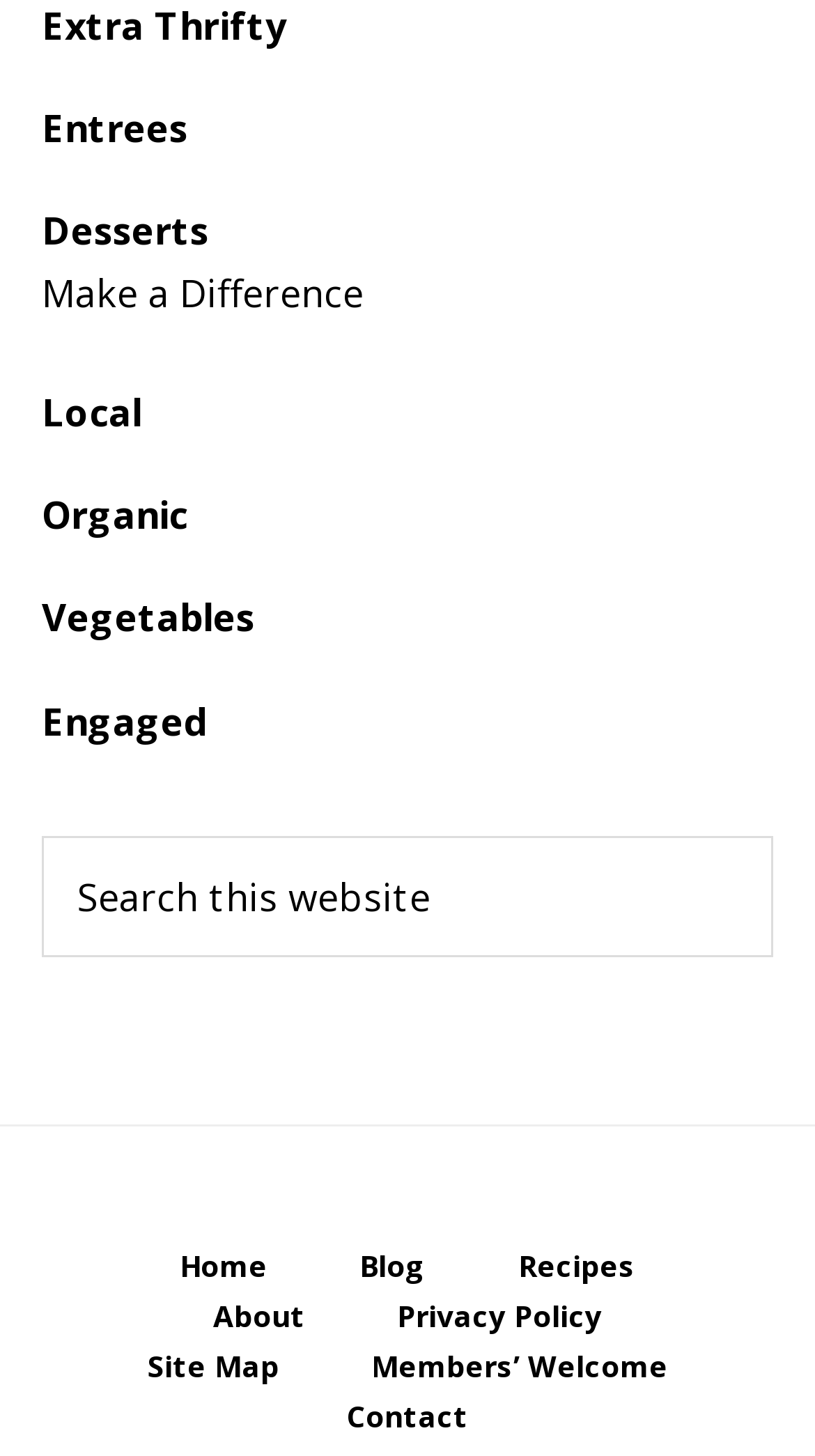Please determine the bounding box coordinates of the element's region to click for the following instruction: "Go to Recipes".

[0.585, 0.86, 0.831, 0.894]